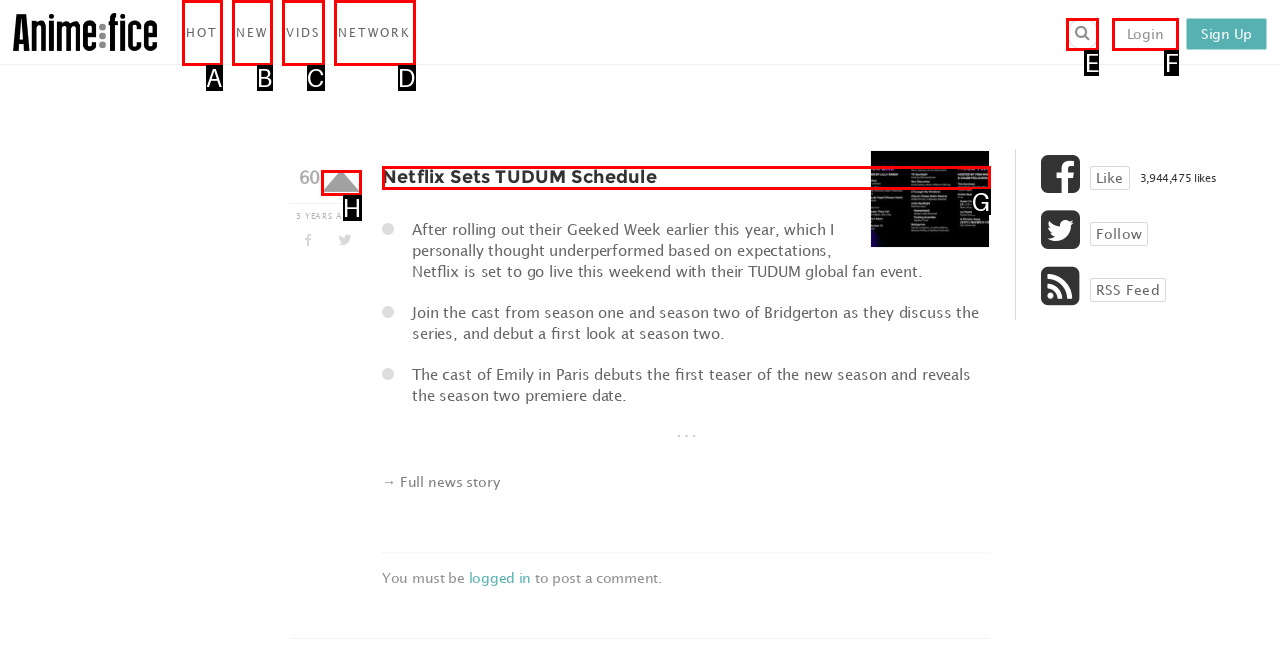Identify the correct UI element to click for this instruction: Login to the website
Respond with the appropriate option's letter from the provided choices directly.

F